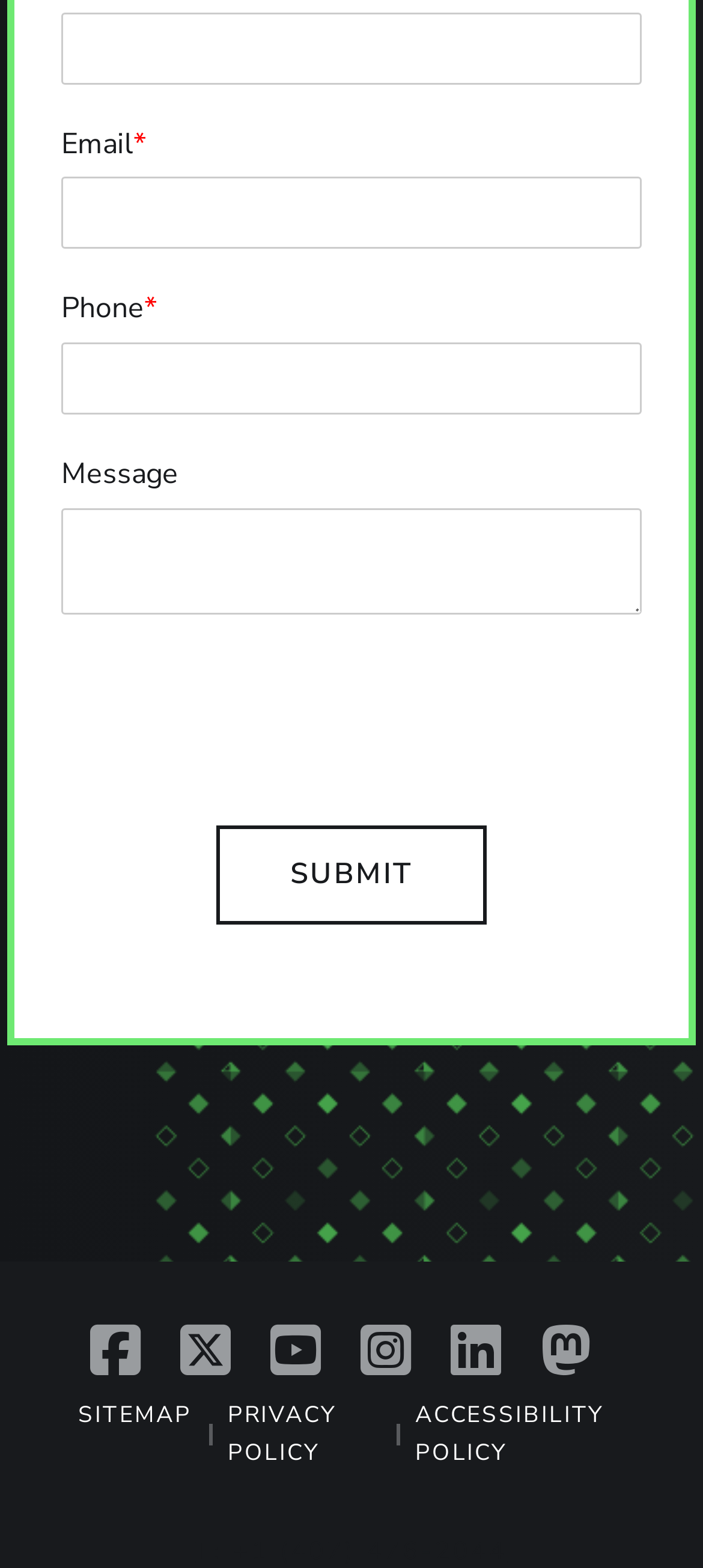Find and specify the bounding box coordinates that correspond to the clickable region for the instruction: "Enter email".

[0.087, 0.008, 0.913, 0.054]